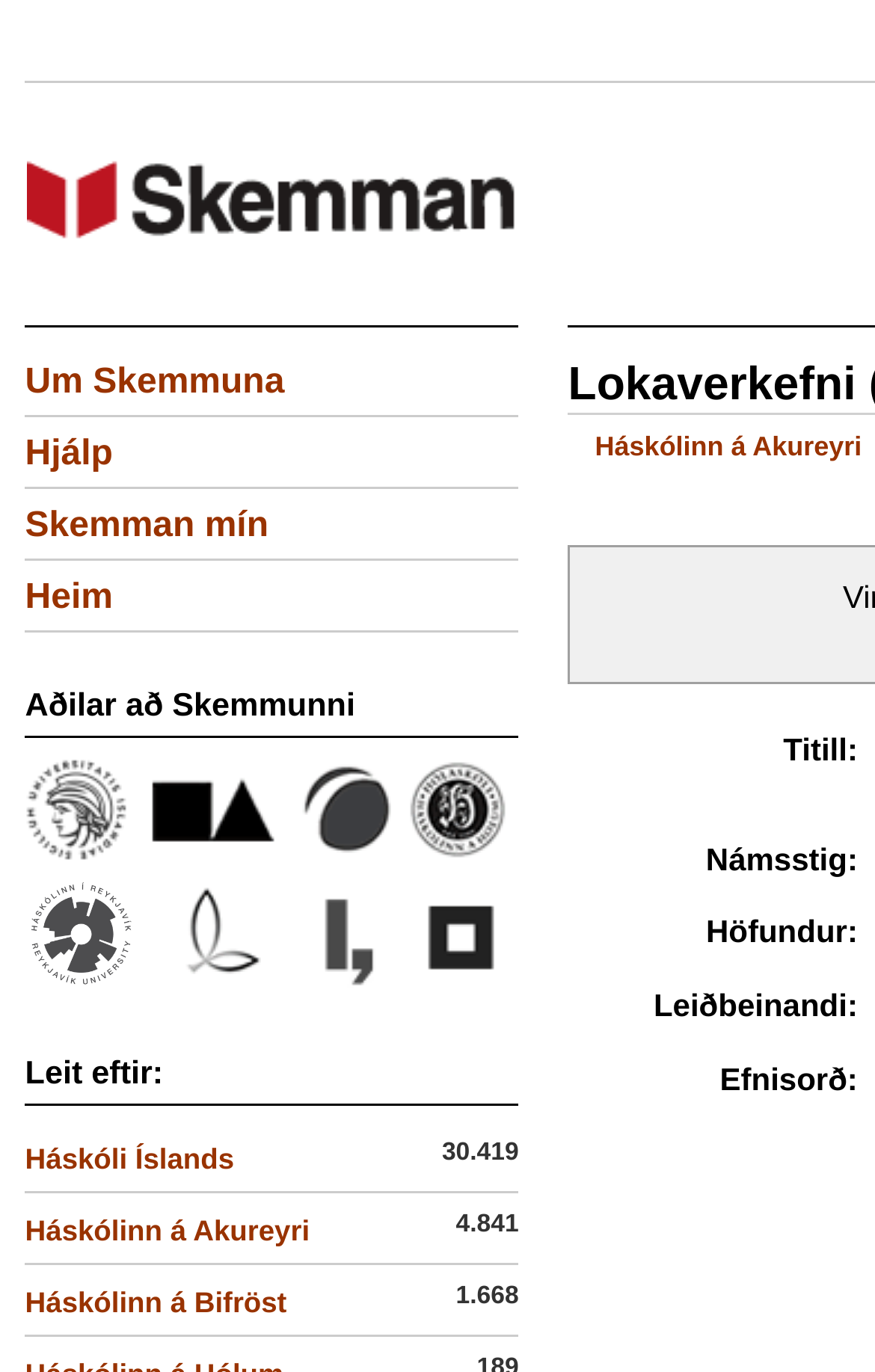Please locate the bounding box coordinates of the element that should be clicked to complete the given instruction: "Click on the 'Skemman' link".

[0.031, 0.163, 0.59, 0.191]